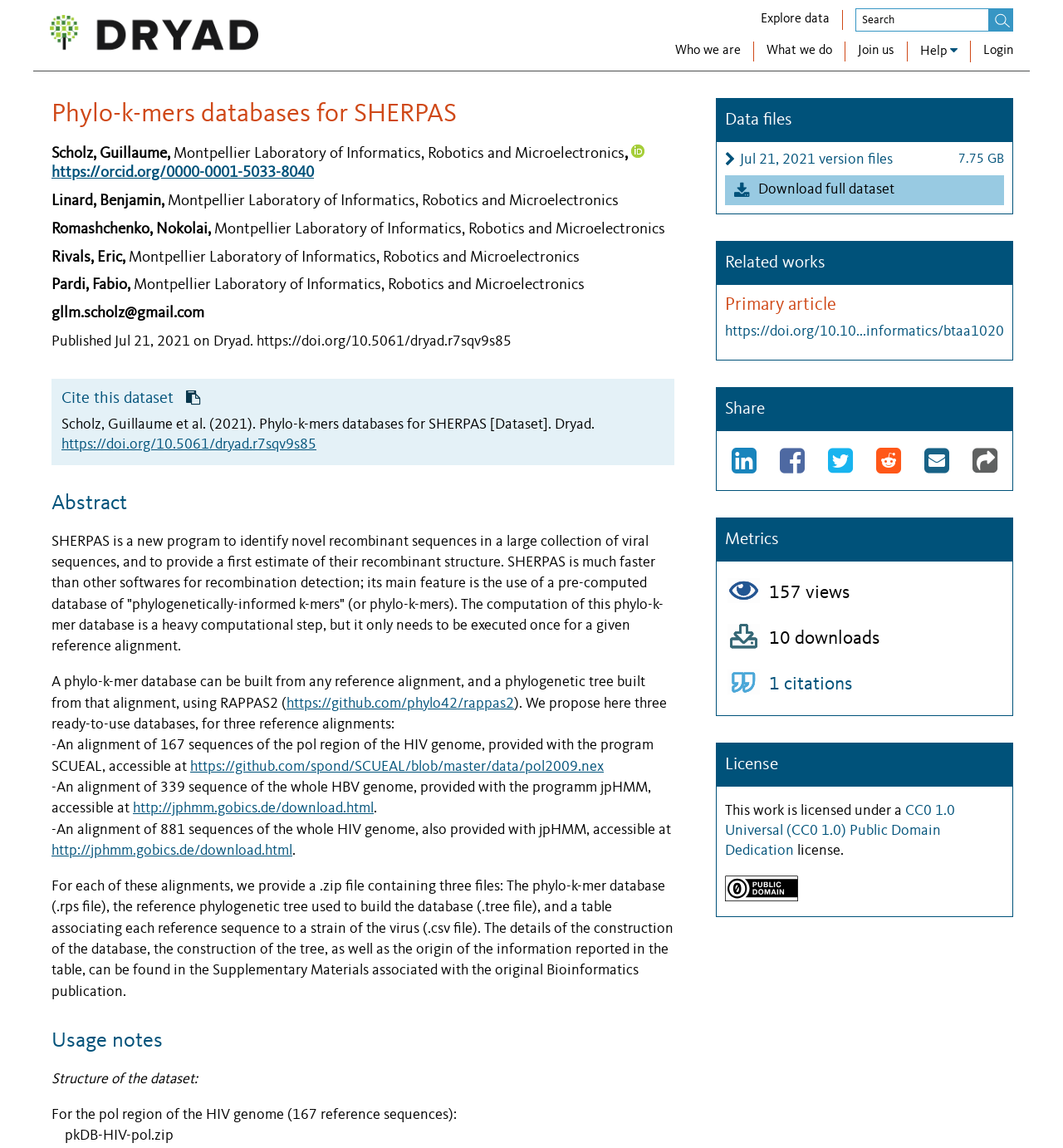What is the license of the dataset?
Examine the image closely and answer the question with as much detail as possible.

The license of the dataset can be found in the section 'License' where it is mentioned as 'This work is licensed under a CC0 1.0 Universal (CC0 1.0) Public Domain Dedication license'.